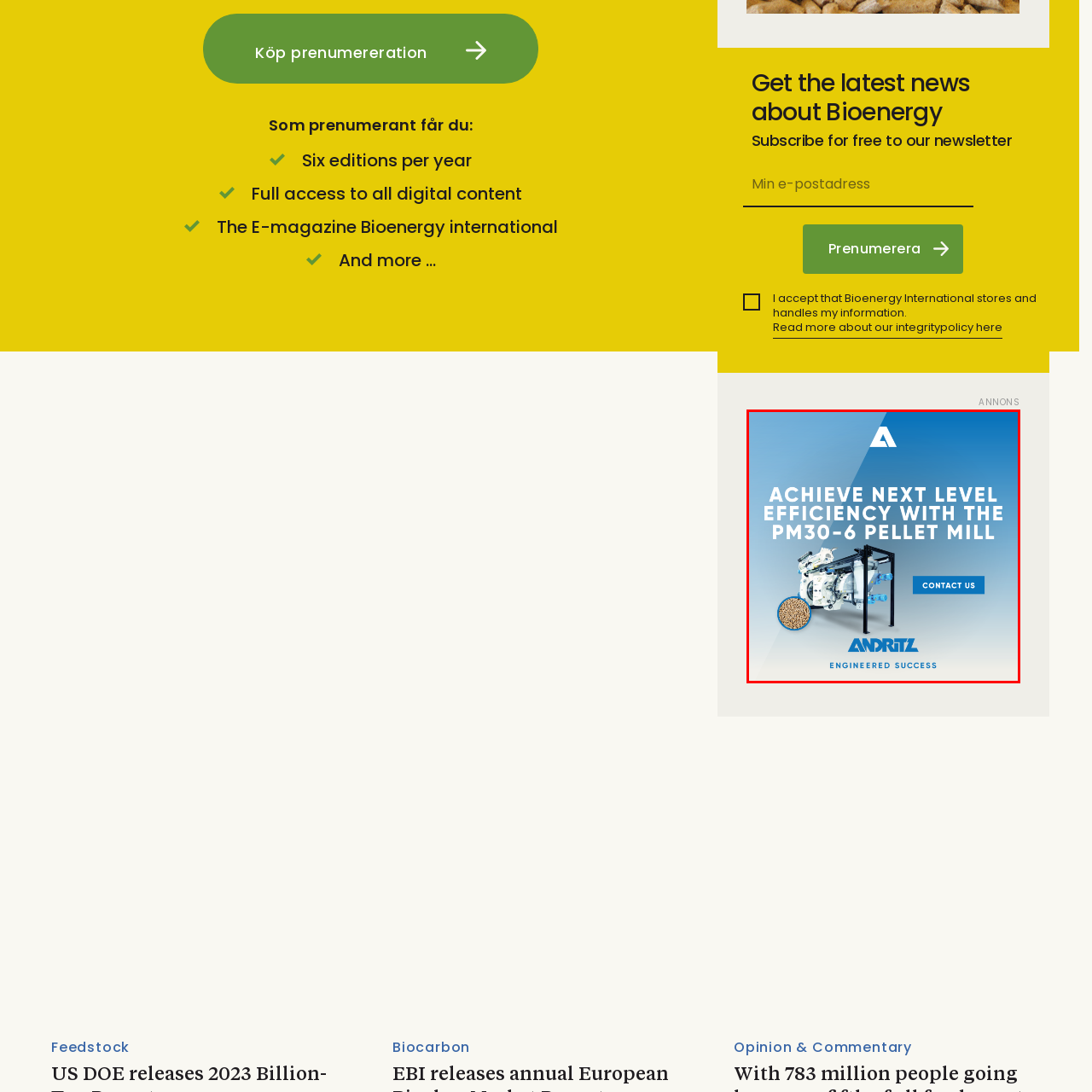What is the tagline of the ANDRITZ brand?
Check the image inside the red boundary and answer the question using a single word or brief phrase.

ENGINEERED SUCCESS